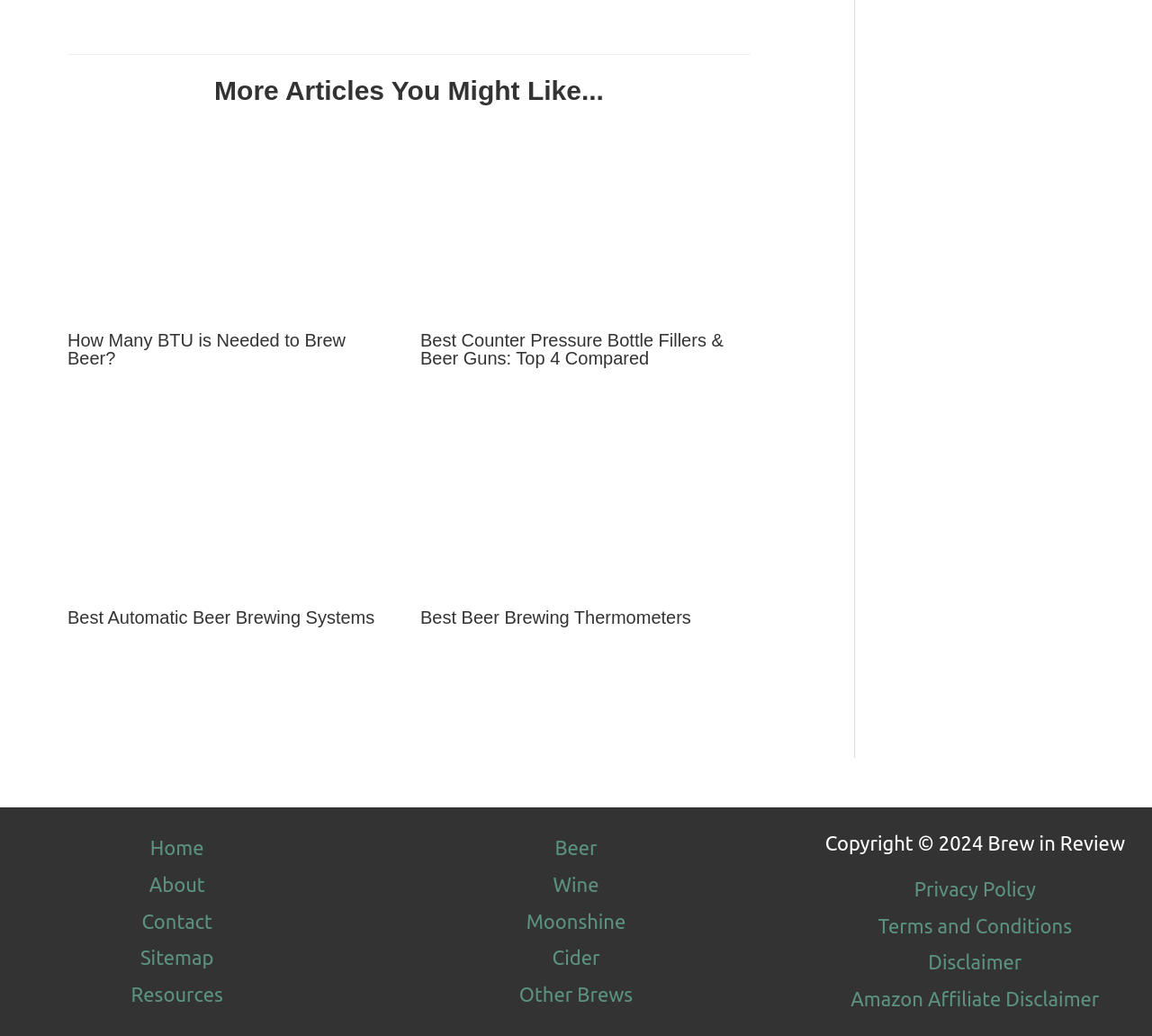Locate the bounding box coordinates of the element's region that should be clicked to carry out the following instruction: "Explore Best Automatic Beer Brewing Systems". The coordinates need to be four float numbers between 0 and 1, i.e., [left, top, right, bottom].

[0.059, 0.465, 0.345, 0.487]